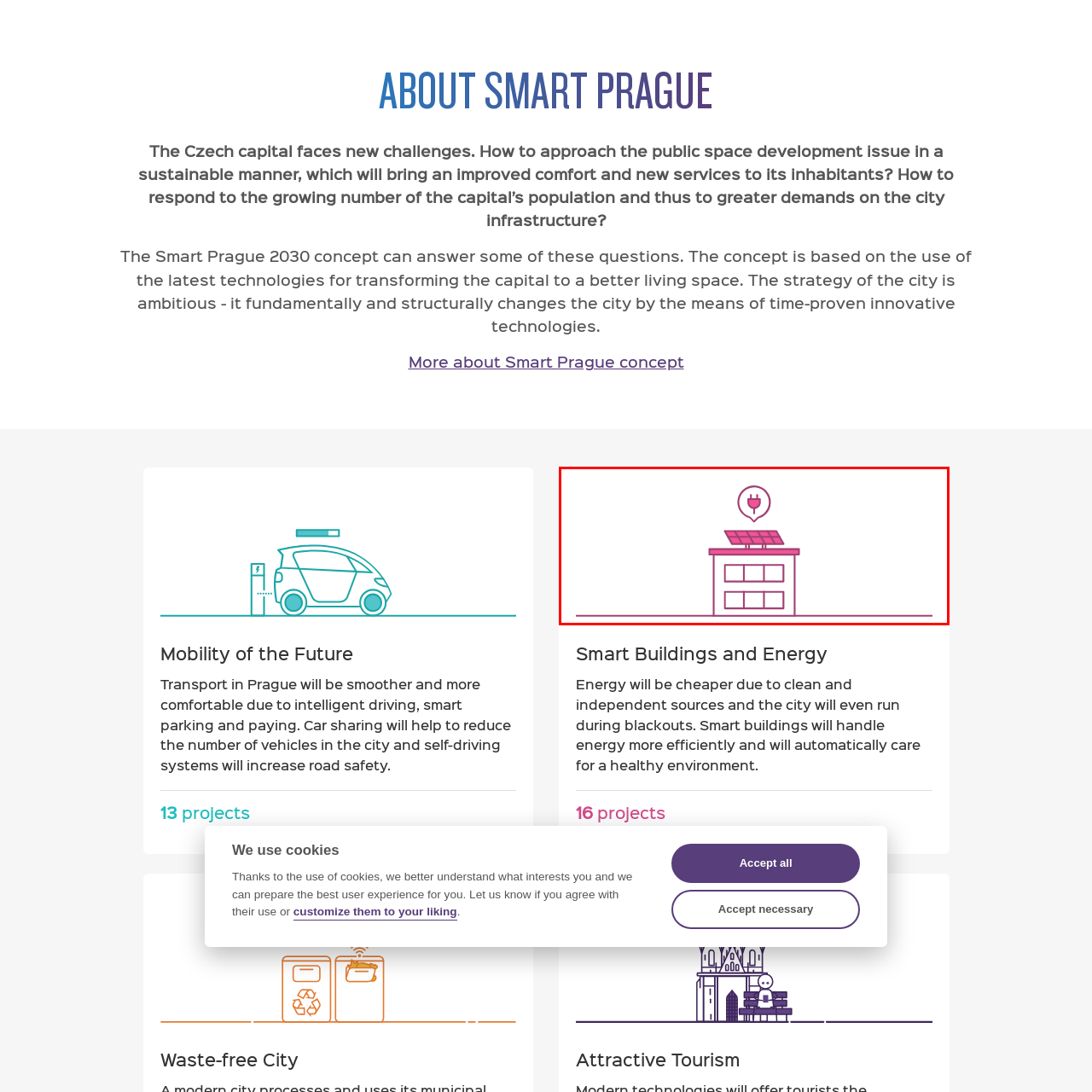Describe in detail the contents of the image highlighted within the red box.

The image illustrates the concept of "Smart Buildings and Energy," reflecting the innovative approach to energy management in urban environments. It depicts a stylized building equipped with solar panels on its roof, symbolizing the integration of renewable energy sources. Above the building, an icon of a power plug emphasizes the focus on efficient energy use and sustainability. This aligns with the "Smart Buildings and Energy" initiative, which aims to make energy supplies more affordable and ensure that buildings can function effectively even during power outages, all while promoting a healthy living environment. The visual conveys a forward-thinking vision of urban development that prioritizes ecological sustainability and smart technology integration.